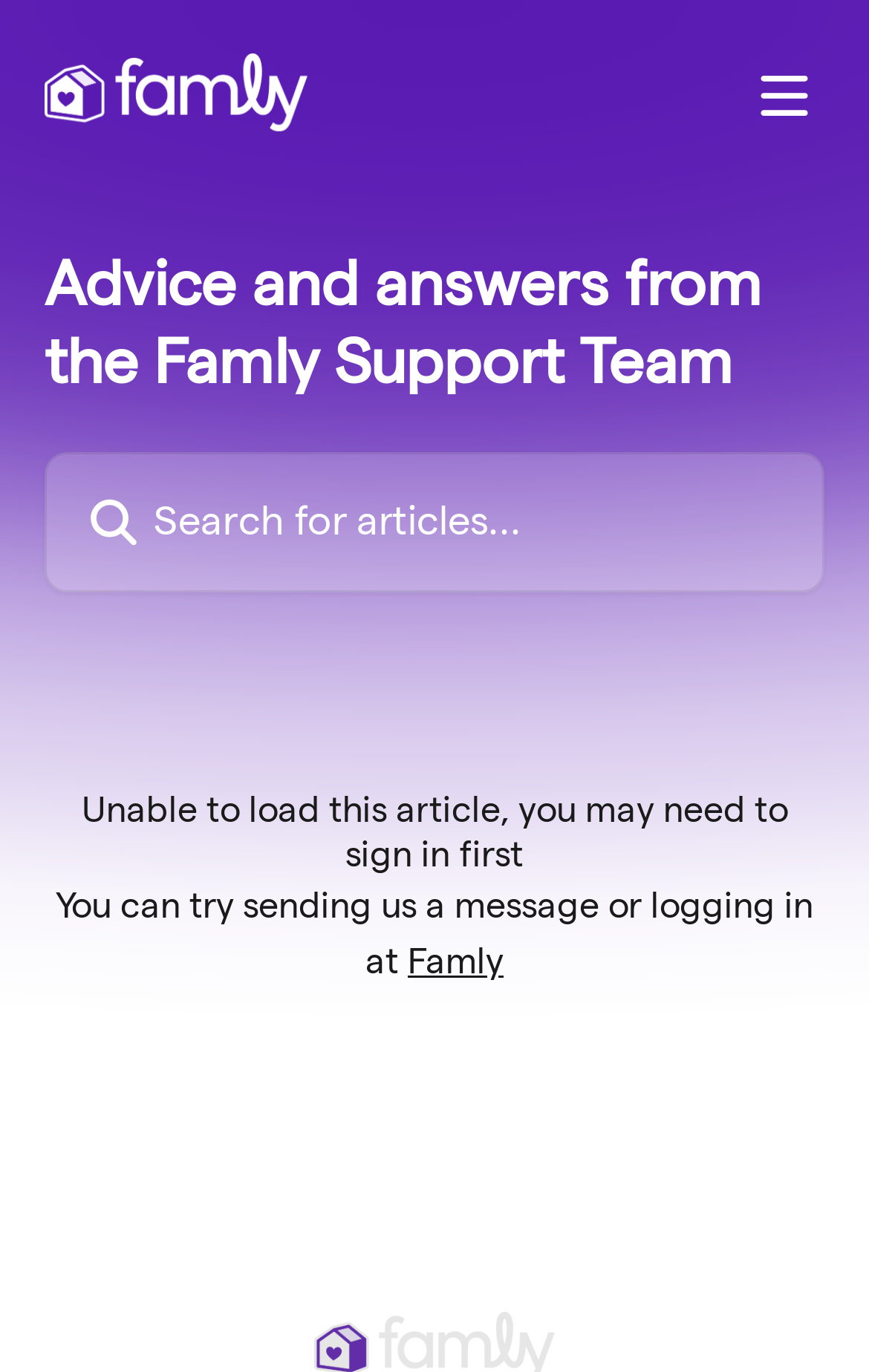Please identify the primary heading of the webpage and give its text content.

Advice and answers from the Famly Support Team